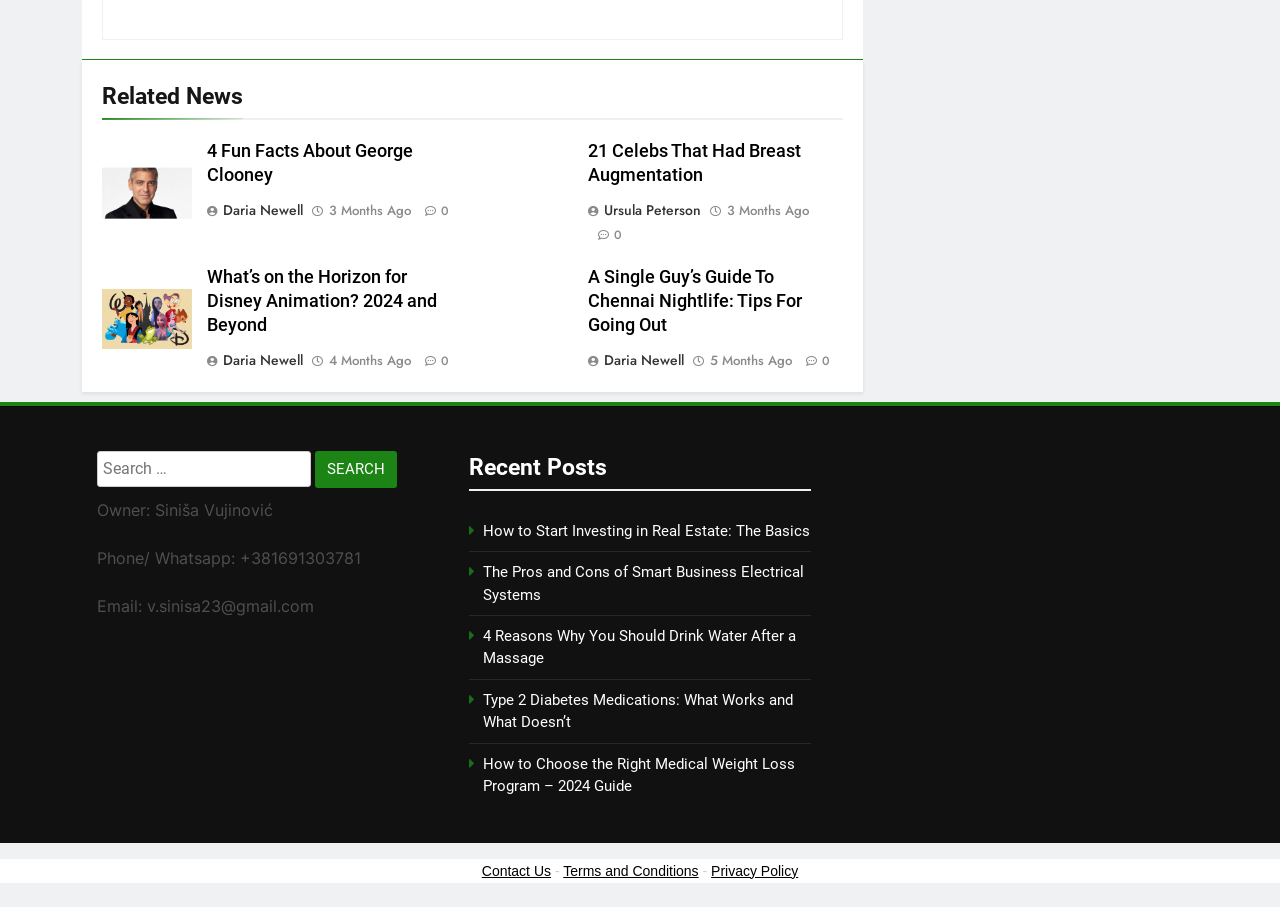Using the element description: "4 months ago", determine the bounding box coordinates for the specified UI element. The coordinates should be four float numbers between 0 and 1, [left, top, right, bottom].

[0.257, 0.388, 0.321, 0.408]